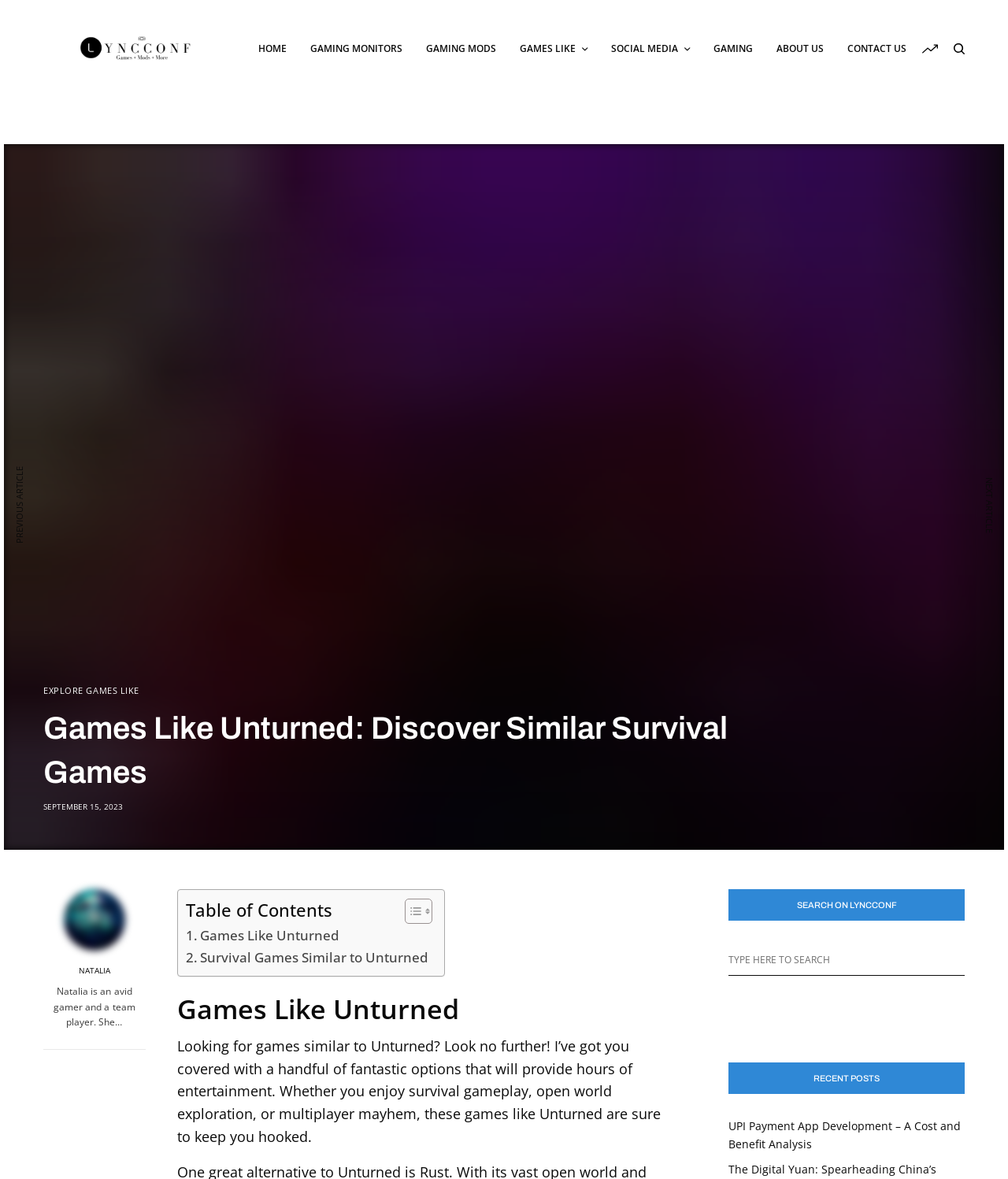Find the main header of the webpage and produce its text content.

Games Like Unturned: Discover Similar Survival Games